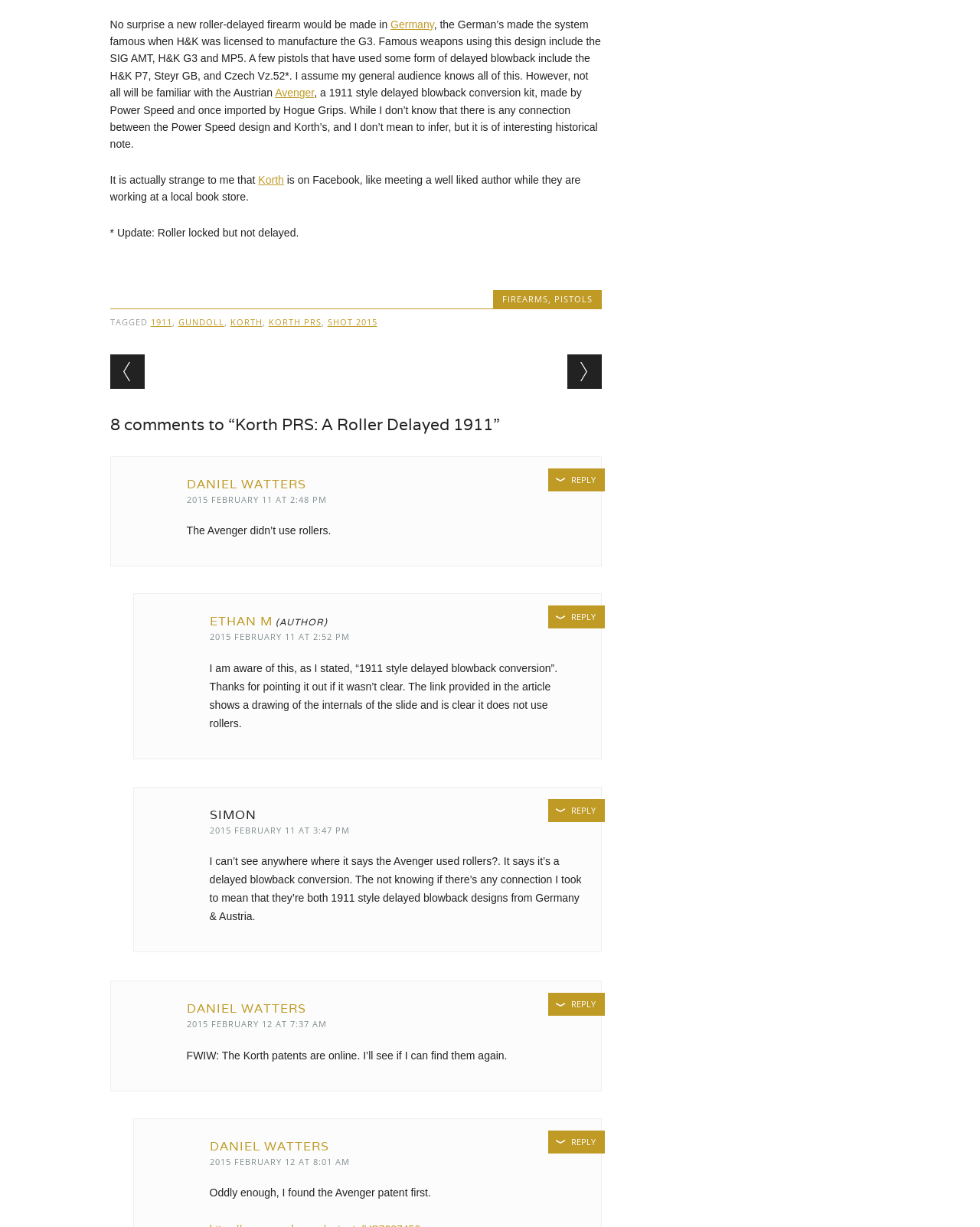Extract the bounding box coordinates for the UI element described by the text: "Ethan M". The coordinates should be in the form of [left, top, right, bottom] with values between 0 and 1.

[0.214, 0.5, 0.278, 0.513]